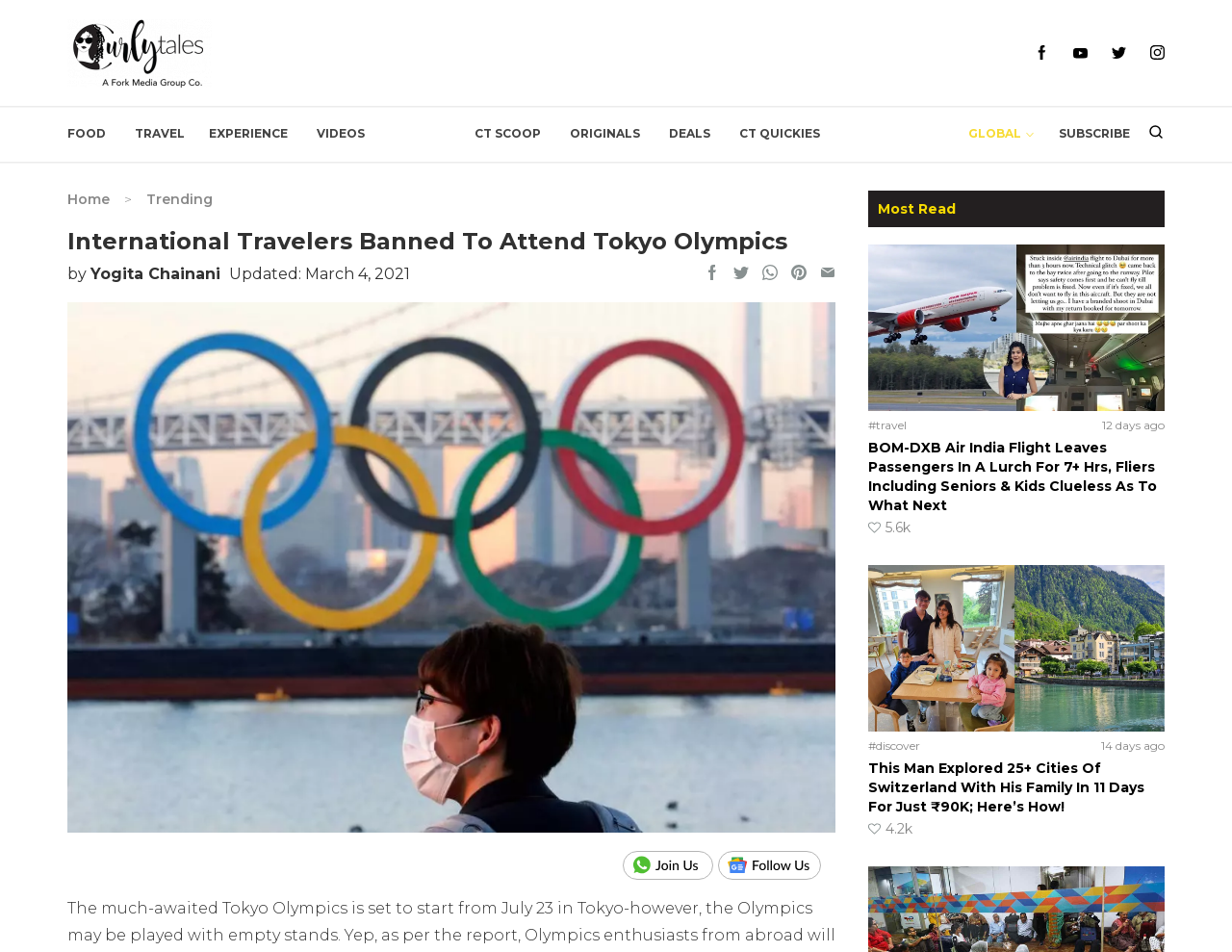Write an extensive caption that covers every aspect of the webpage.

The webpage appears to be a news article or blog post about the Tokyo Olympics, with a focus on international travelers being banned from attending the event due to the COVID-19 pandemic. 

At the top of the page, there is a logo and a navigation menu with links to different sections of the website, including "FOOD", "TRAVEL", "EXPERIENCE", and "VIDEOS". Below this, there is a search bar and a button to subscribe to the website.

The main article is titled "International Travelers Banned To Attend Tokyo Olympics" and is accompanied by an image. The article is written by Yogita Chainani and was updated on March 4, 2021. There are social media links below the article title, allowing users to share the article on Facebook, Twitter, WhatsApp, and Pinterest.

To the right of the article, there is a section titled "Most Read" which features a list of popular articles, including "BOM-DXB Air India Flight Leaves Passengers In A Lurch For 7+ Hrs, Fliers Including Seniors & Kids Clueless As To What Next" and "This Man Explored 25+ Cities Of Switzerland With His Family In 11 Days For Just ₹90K; Here’s How!". Each article is accompanied by an image and has a link to read more.

At the bottom of the page, there are links to join and follow the website on social media, as well as a section with more links to popular articles.